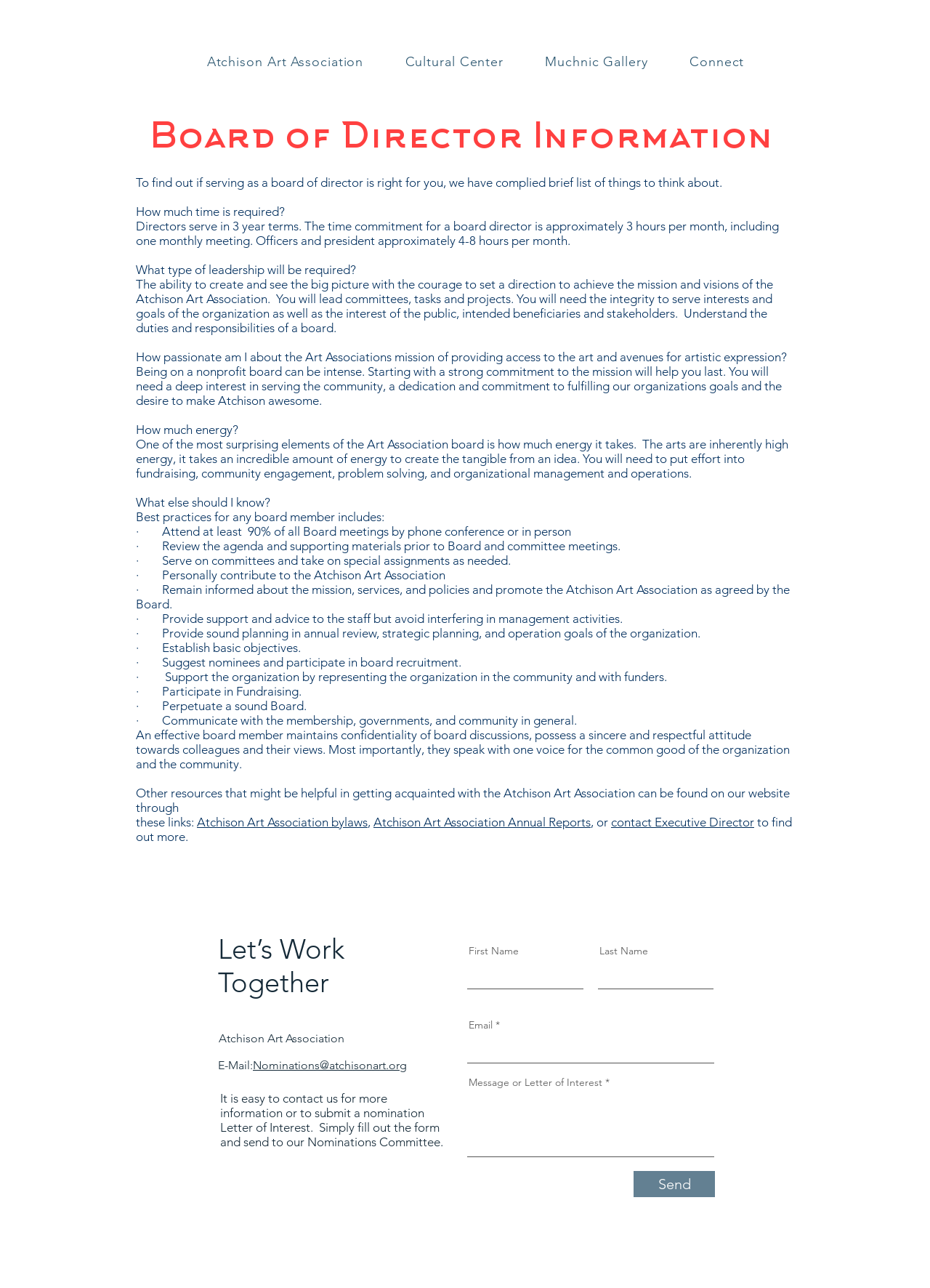Please find the bounding box coordinates of the element that must be clicked to perform the given instruction: "Contact Executive Director". The coordinates should be four float numbers from 0 to 1, i.e., [left, top, right, bottom].

[0.657, 0.633, 0.811, 0.644]